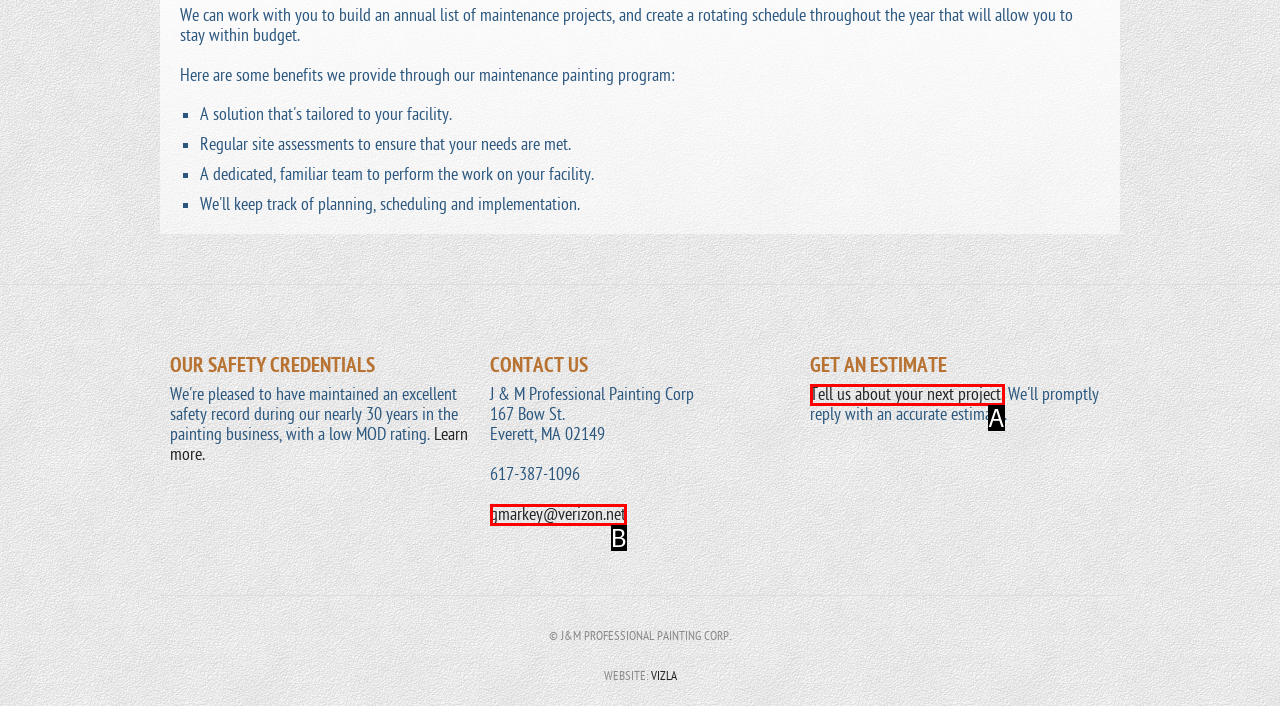Identify which HTML element aligns with the description: gmarkey@verizon.net
Answer using the letter of the correct choice from the options available.

B